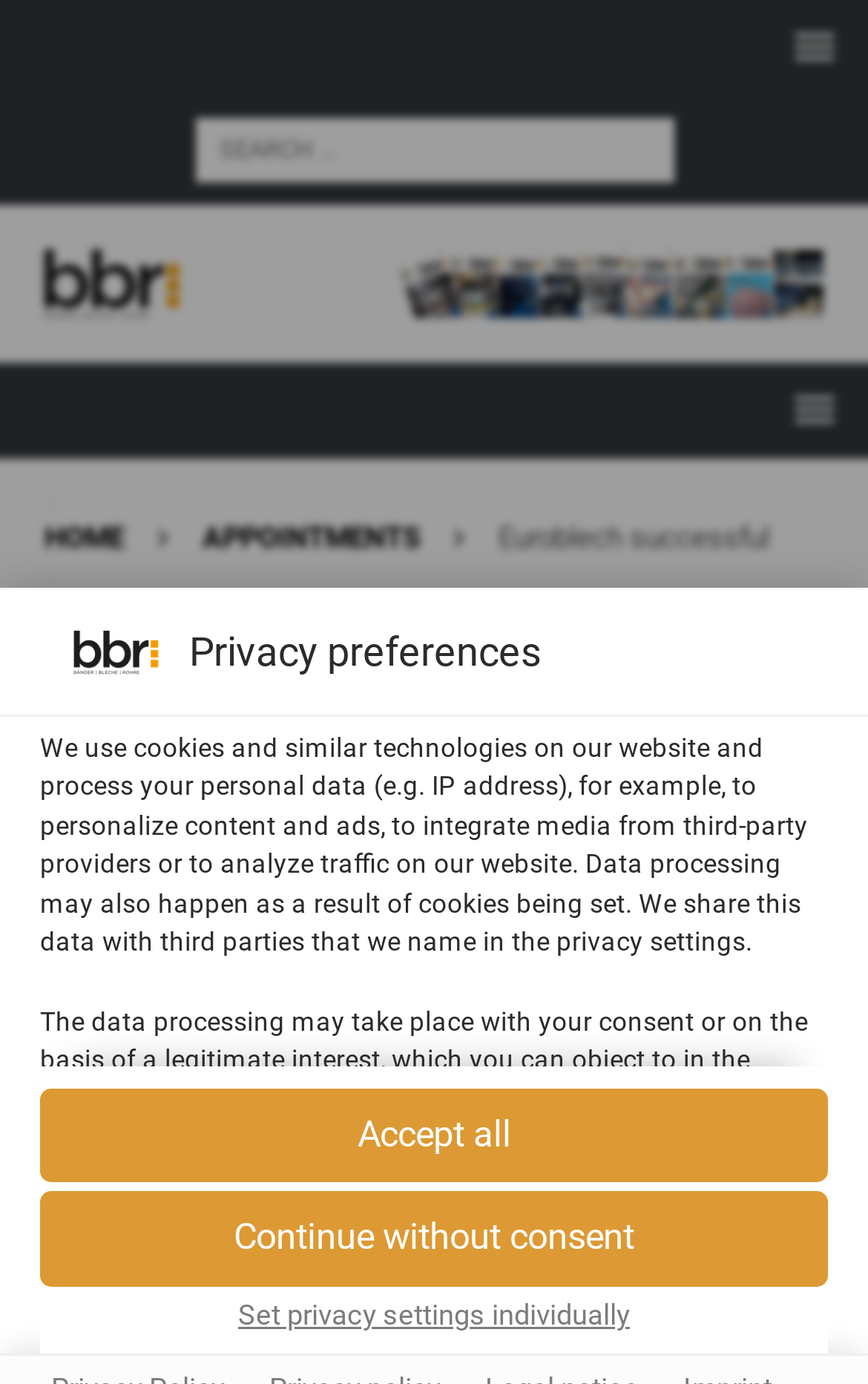What is mentioned as being used on the website?
With the help of the image, please provide a detailed response to the question.

According to the webpage content, cookies and similar technologies are used on the website for various purposes, such as personalizing content and ads, integrating media from third-party providers, and analyzing traffic on the website.